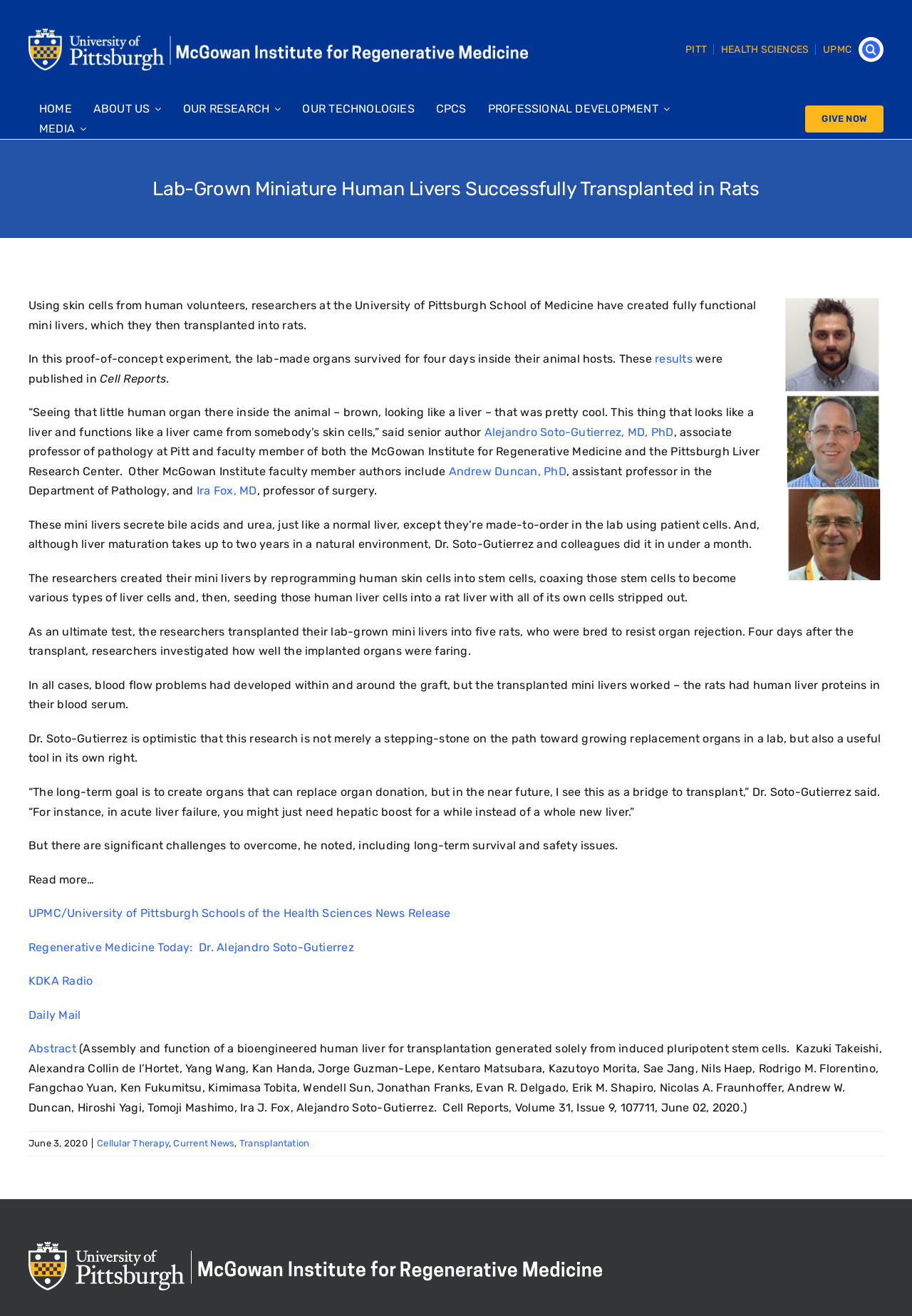What is the purpose of the mini livers created in the lab?
Make sure to answer the question with a detailed and comprehensive explanation.

According to the article, the long-term goal of creating mini livers in the lab is to replace organ donation, but in the near future, they can be used as a bridge to transplant, providing a hepatic boost for a while instead of a whole new liver.